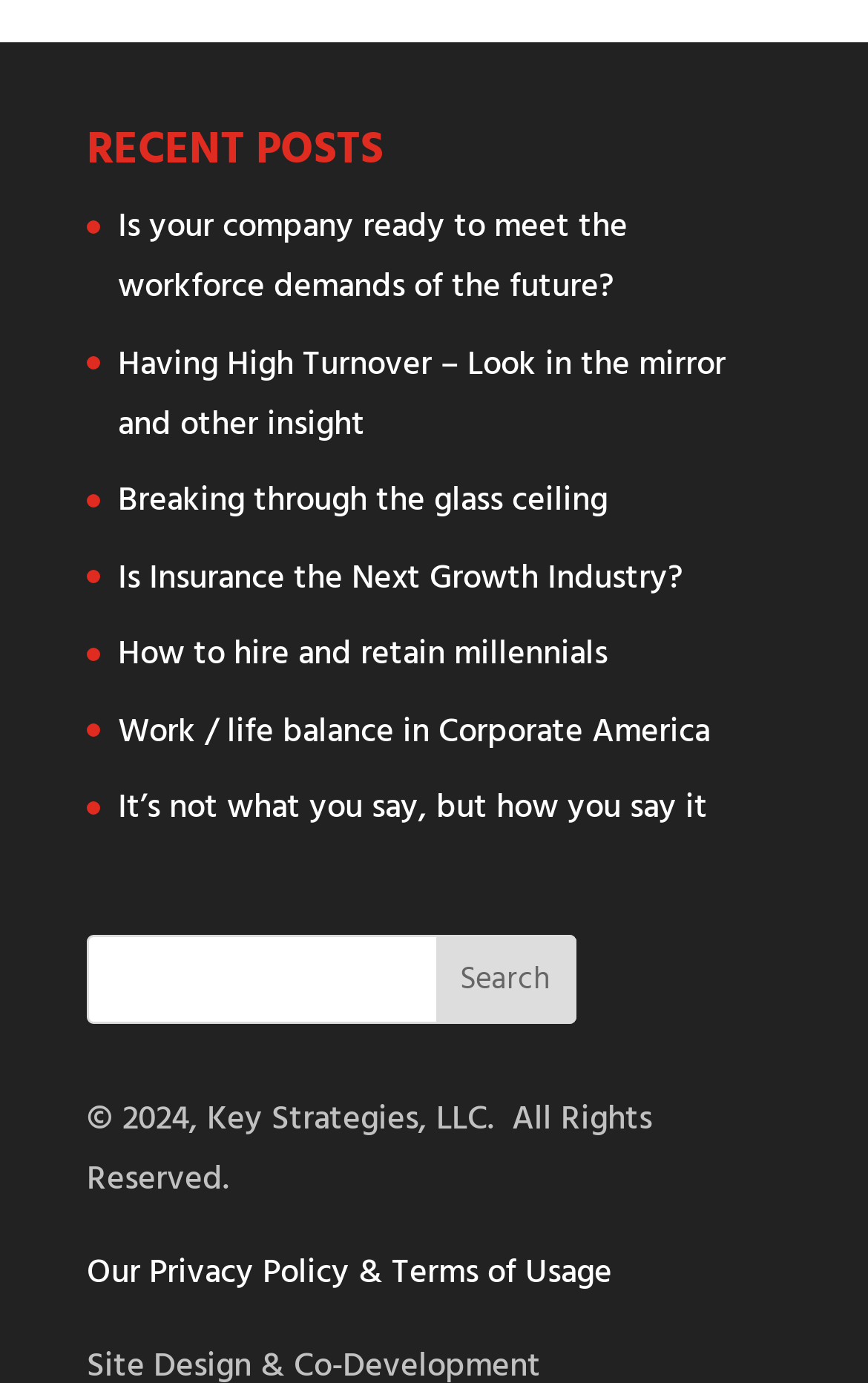Please find the bounding box coordinates for the clickable element needed to perform this instruction: "Read the recent post about workforce demands".

[0.136, 0.147, 0.723, 0.224]